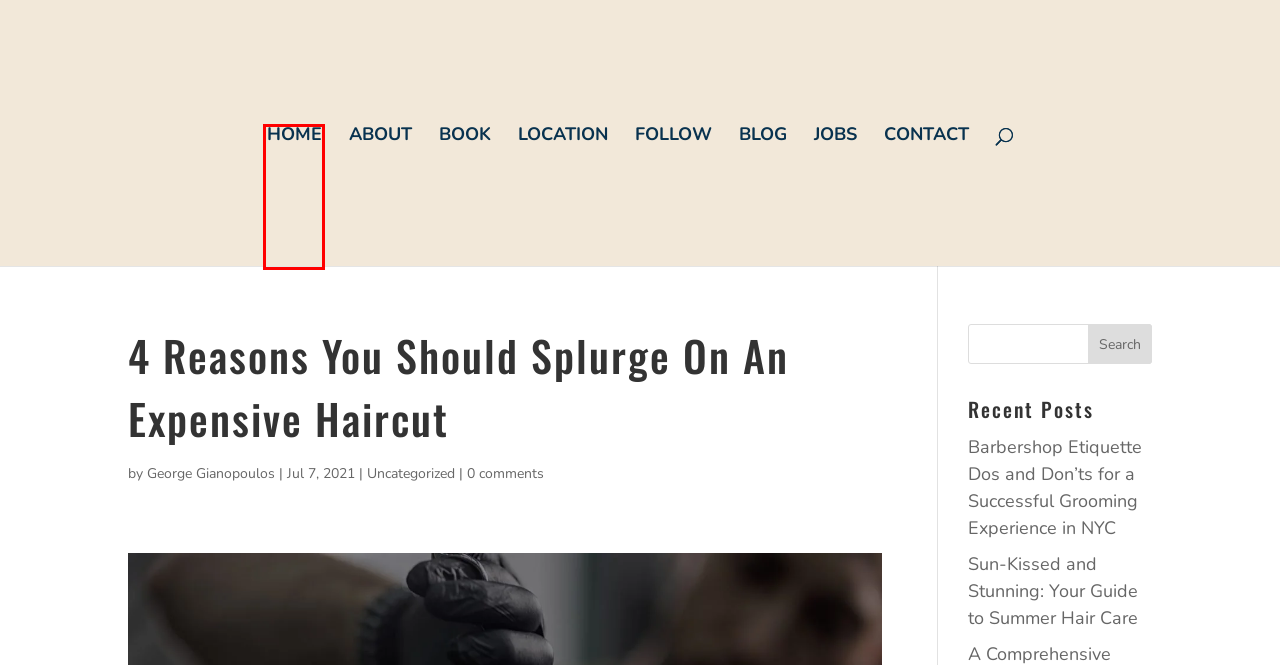Check out the screenshot of a webpage with a red rectangle bounding box. Select the best fitting webpage description that aligns with the new webpage after clicking the element inside the bounding box. Here are the candidates:
A. Contact - Book An Appointment With One Of Our Master Barbers
B. Sun-Kissed and Stunning: Your Guide to Summer Hair Care - Neighborhood Cut & Shave
C. Book An Appointment - Our Prestigious Barber Shop Experts
D. Jobs At Neighborhood Cut & Shave - Experienced Barbers Wanted
E. Uncategorized Archives - Neighborhood Cut & Shave
F. Blog - Neighborhood Cut & Shave
G. Neighborhood Cut & Shave - Serving NYC Since 2010 | Book Now!
H. About - New York City's Best High End Barber Shop Since 2010

G